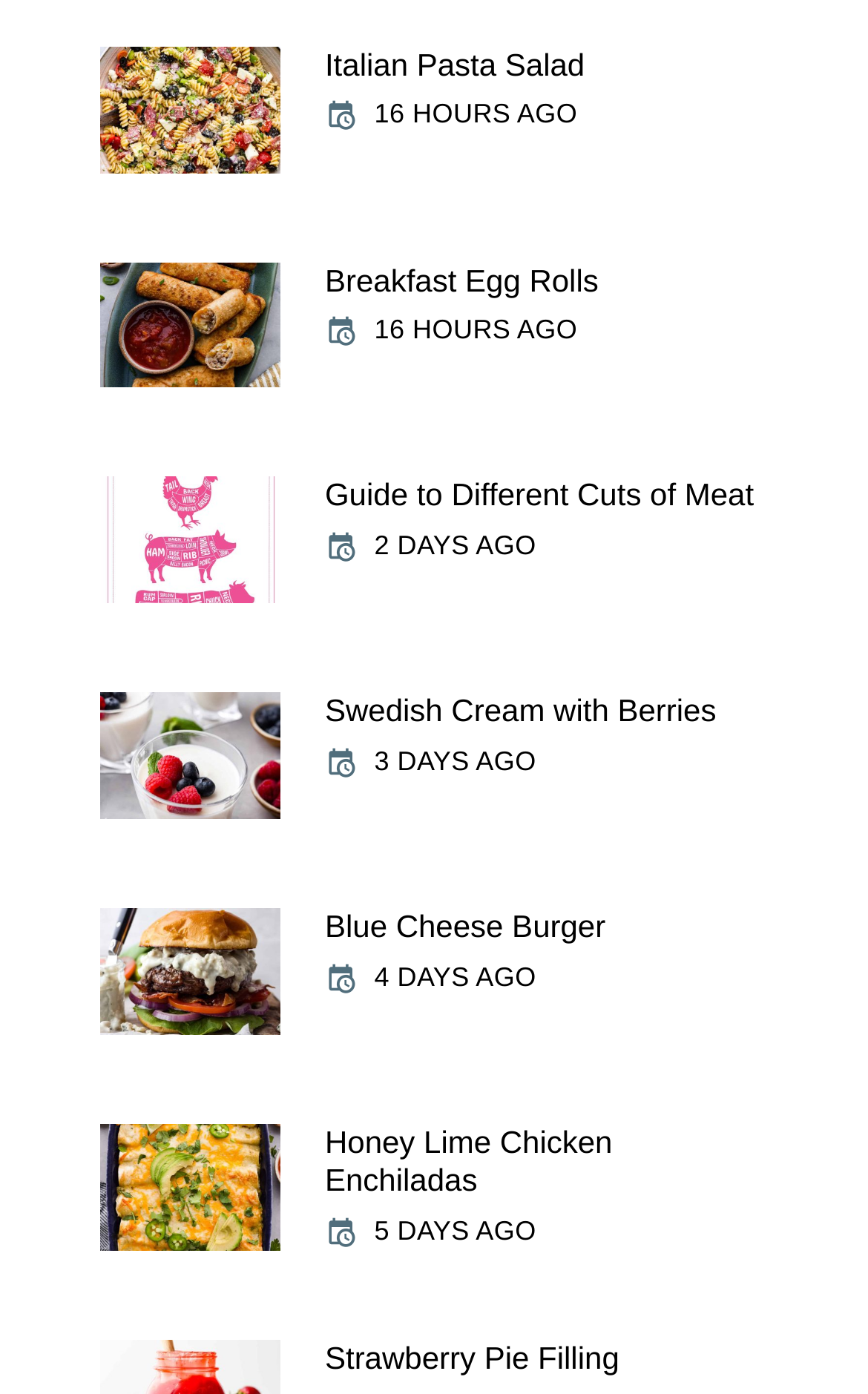Please identify the bounding box coordinates of the element I should click to complete this instruction: 'Explore Swedish Cream with Berries'. The coordinates should be given as four float numbers between 0 and 1, like this: [left, top, right, bottom].

[0.374, 0.497, 0.825, 0.523]